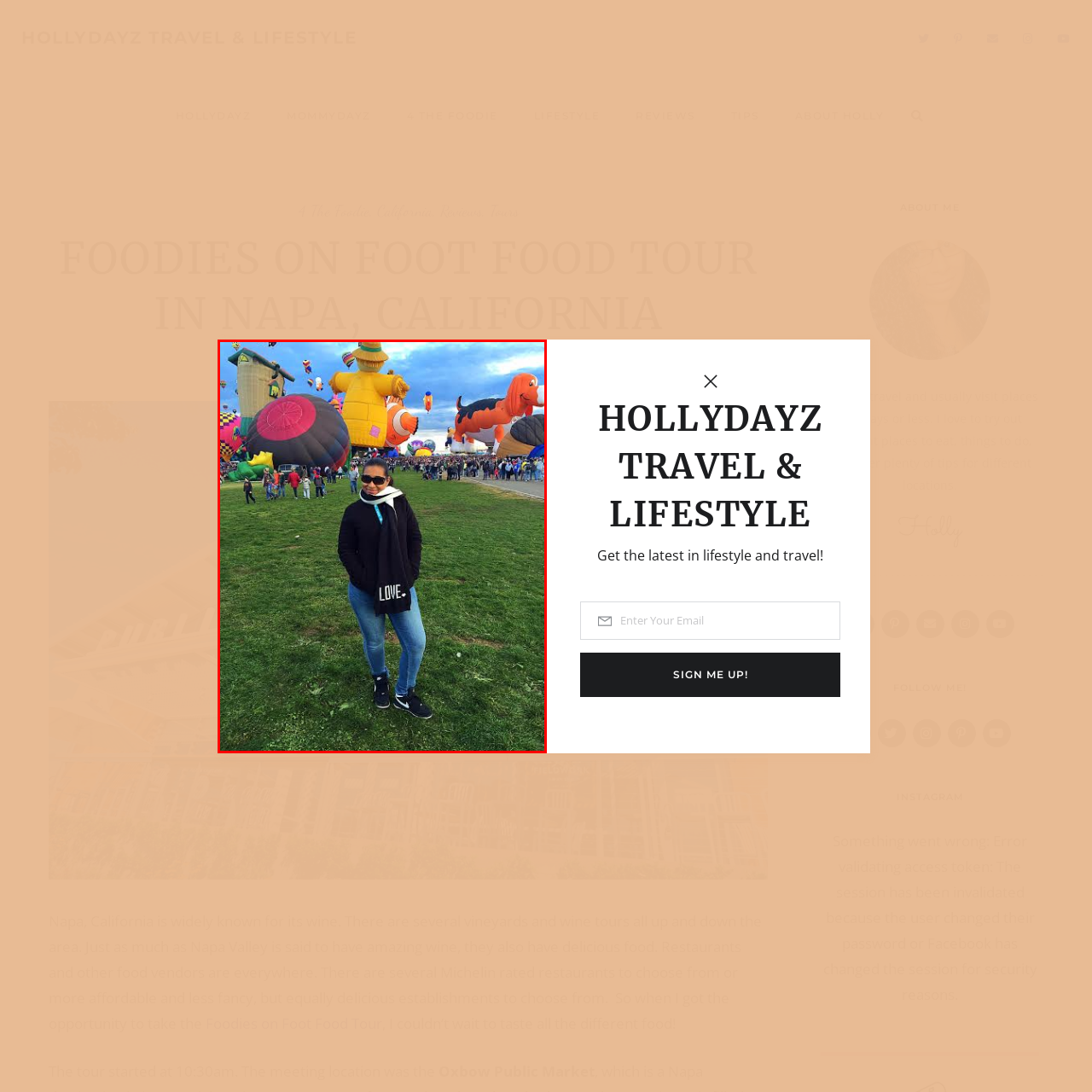Write a thorough description of the contents of the image marked by the red outline.

At a vibrant hot air balloon festival, a woman stands confidently on the green grass, surrounded by a stunning display of colorful and whimsical balloon creations. Dressed in a cozy black sweater and jeans, she accessorizes her outfit with a stylish scarf emblazoned with the word "LOVE." Her sunglasses reflect the excitement of the day, and her smile suggests she is enjoying the cheerful atmosphere. Behind her, a crowd of onlookers gazes upwards, captivated by the impressive sight of giant balloon characters, including a playful dog and a cheerful figure in bright yellow. The sky is a beautiful mix of blue and grey, adding to the festival's enchanting ambiance as balloons prepare to ascend into the open air. This image captures not only the joy of the event but also the sense of community and wonder that comes with witnessing these incredible airborne spectacles.